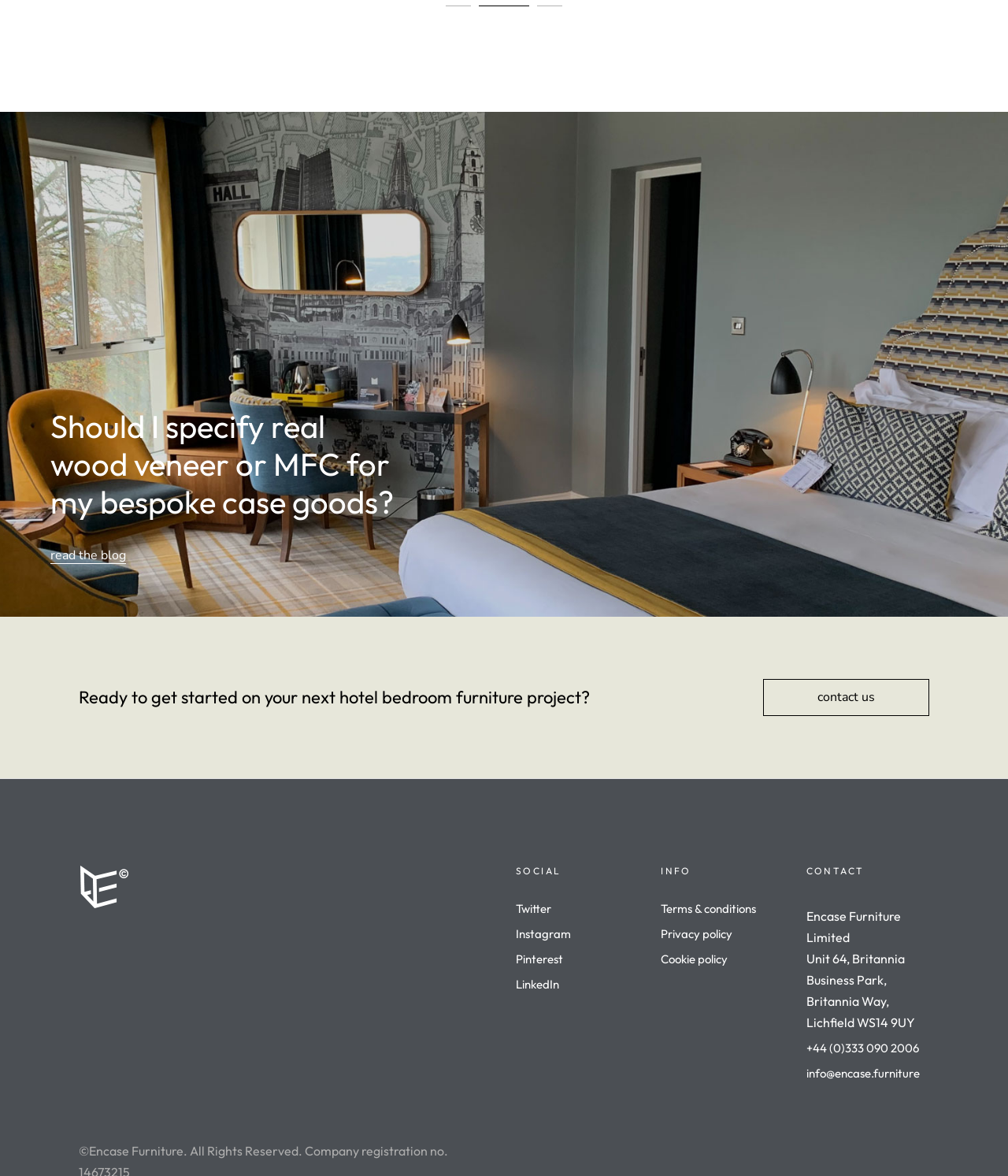Indicate the bounding box coordinates of the element that needs to be clicked to satisfy the following instruction: "View the article about A Guide to Keyword Research for SEO and PPC". The coordinates should be four float numbers between 0 and 1, i.e., [left, top, right, bottom].

None